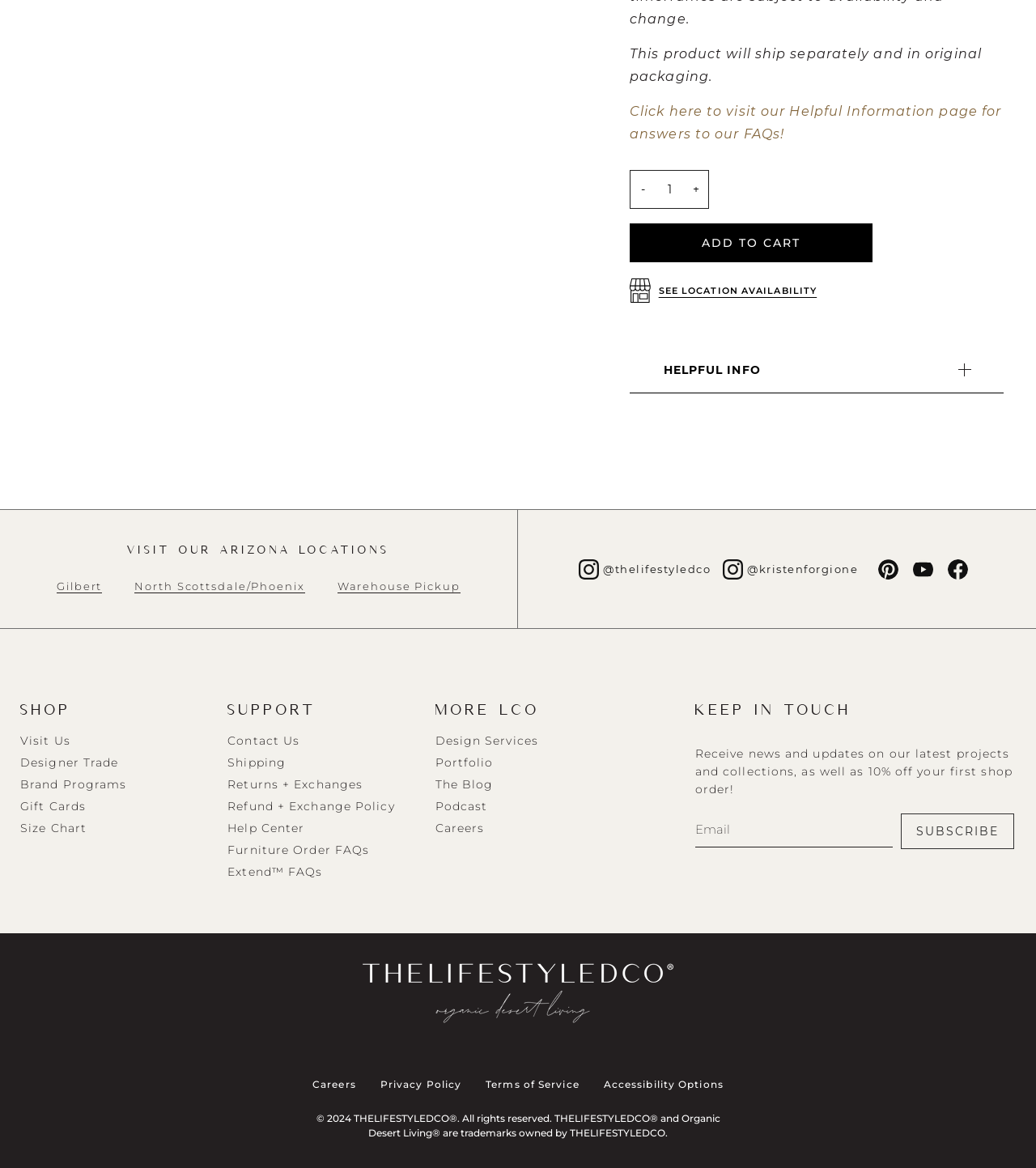Please provide the bounding box coordinate of the region that matches the element description: Extend™ FAQs. Coordinates should be in the format (top-left x, top-left y, bottom-right x, bottom-right y) and all values should be between 0 and 1.

[0.22, 0.74, 0.311, 0.753]